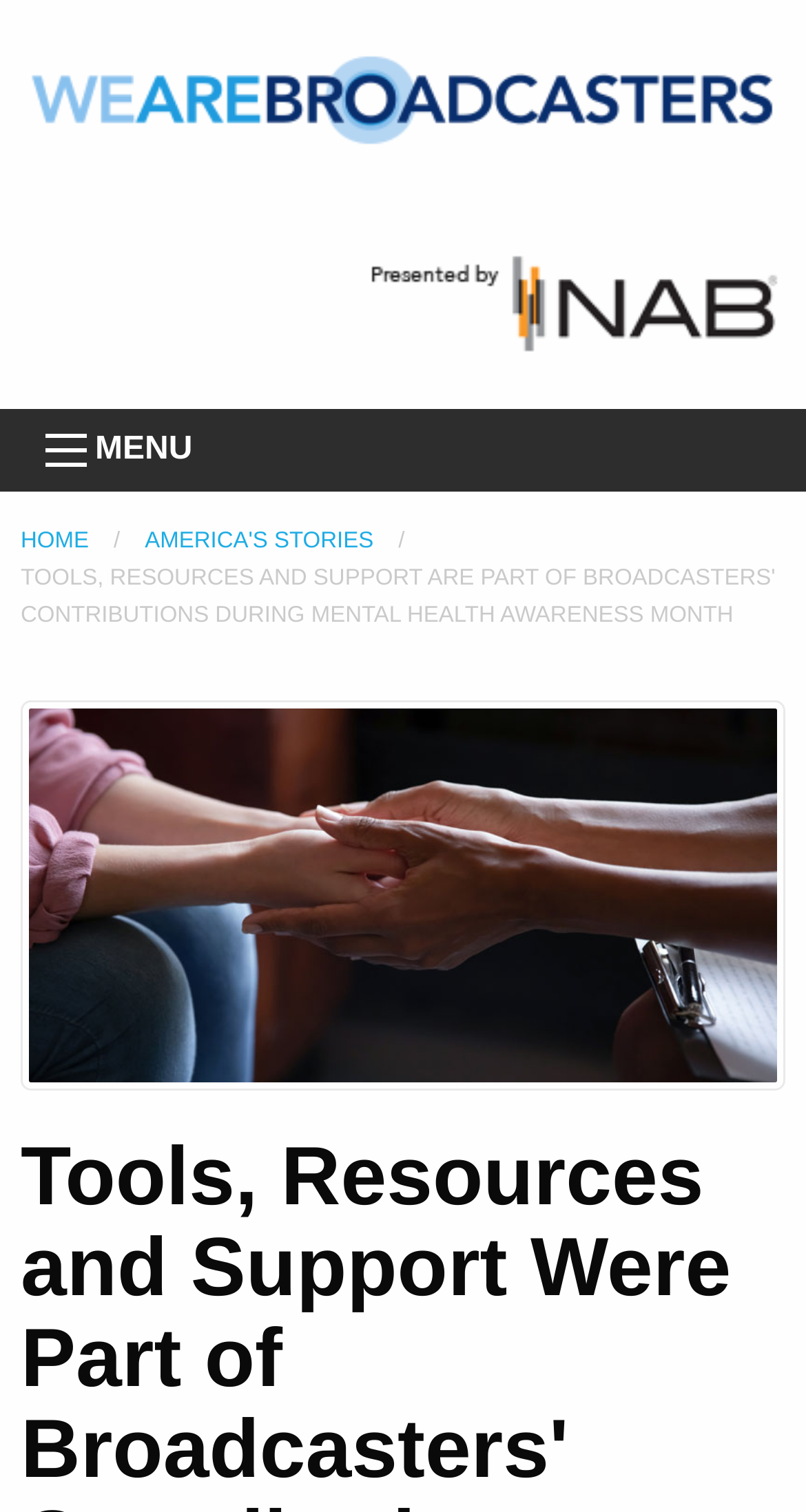Look at the image and give a detailed response to the following question: What is the purpose of the button on the top-right corner?

The button on the top-right corner has a static text 'MENU' next to it, which implies that this button is used to open a menu or navigation options on the webpage.